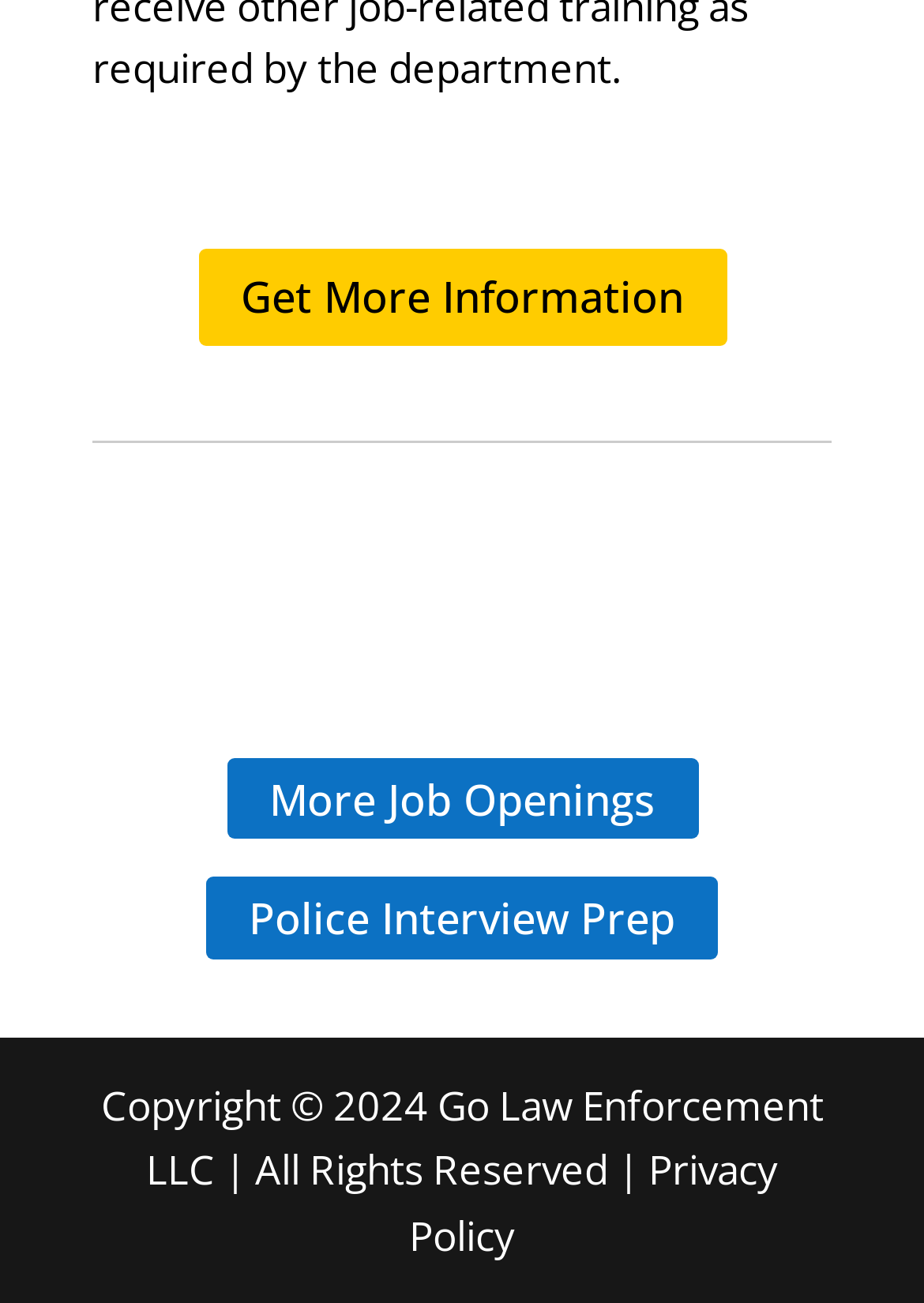Determine the bounding box coordinates (top-left x, top-left y, bottom-right x, bottom-right y) of the UI element described in the following text: Request a Callback

None